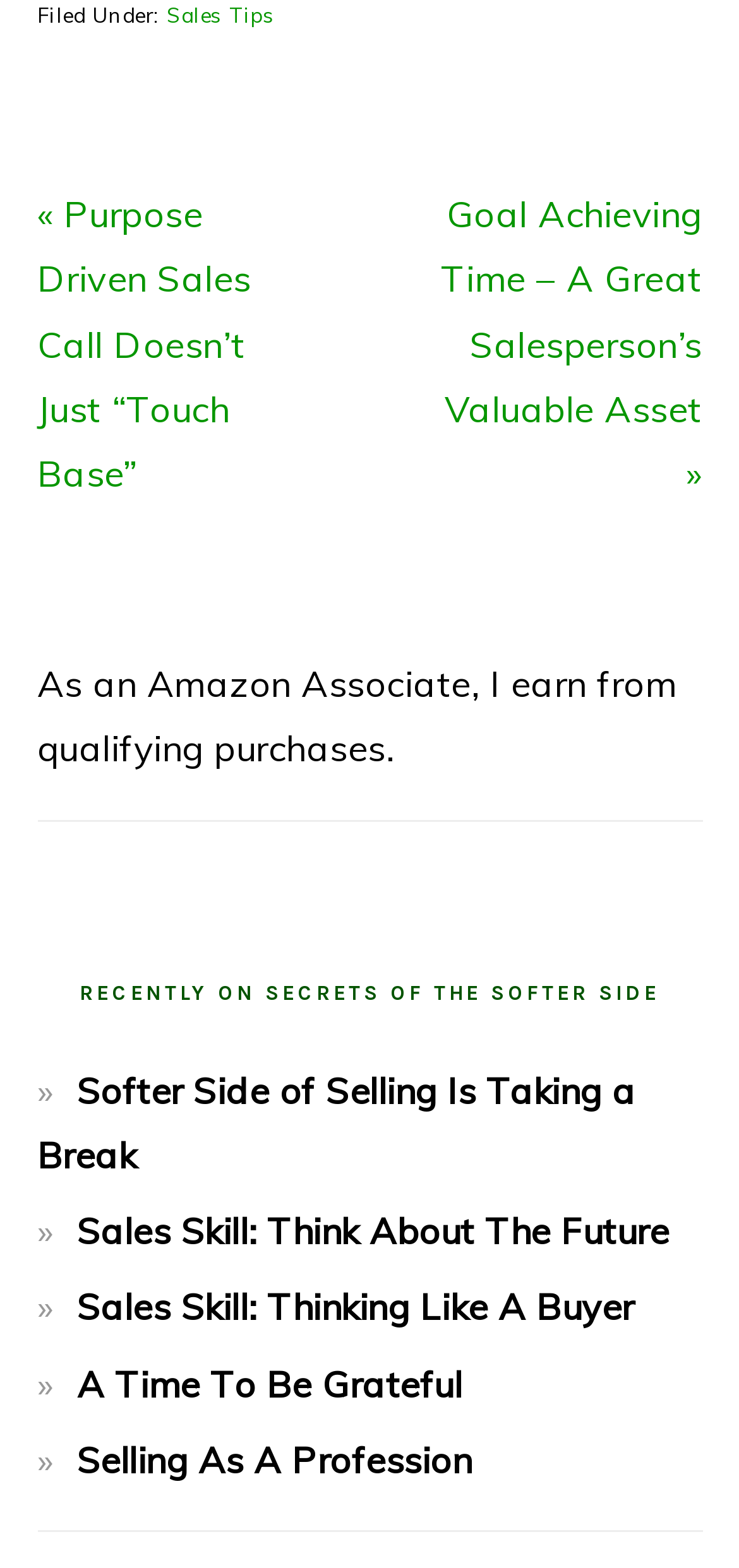Highlight the bounding box of the UI element that corresponds to this description: "Selling As A Profession".

[0.104, 0.916, 0.638, 0.945]